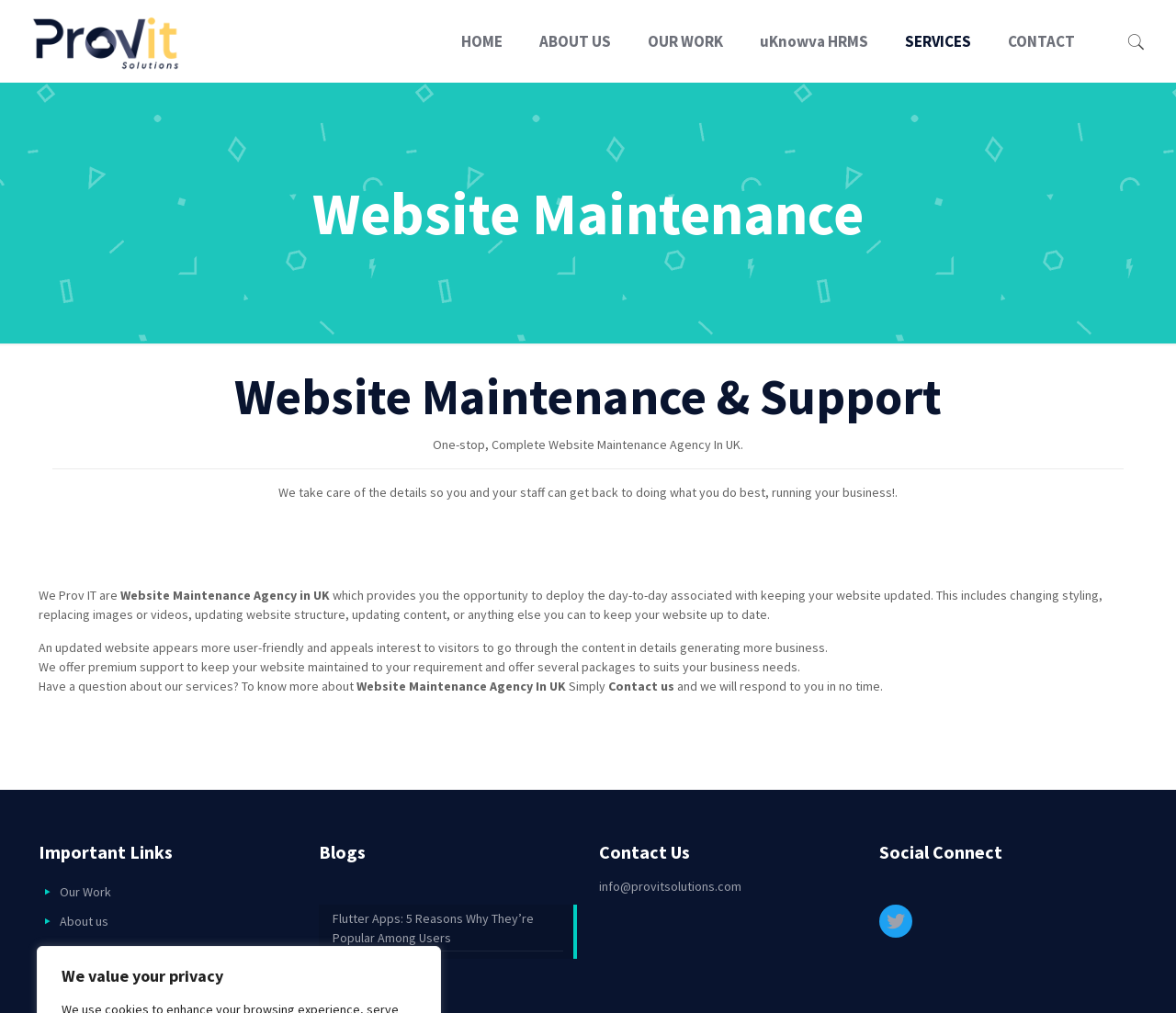Can you specify the bounding box coordinates of the area that needs to be clicked to fulfill the following instruction: "Click Our Work"?

[0.051, 0.872, 0.094, 0.888]